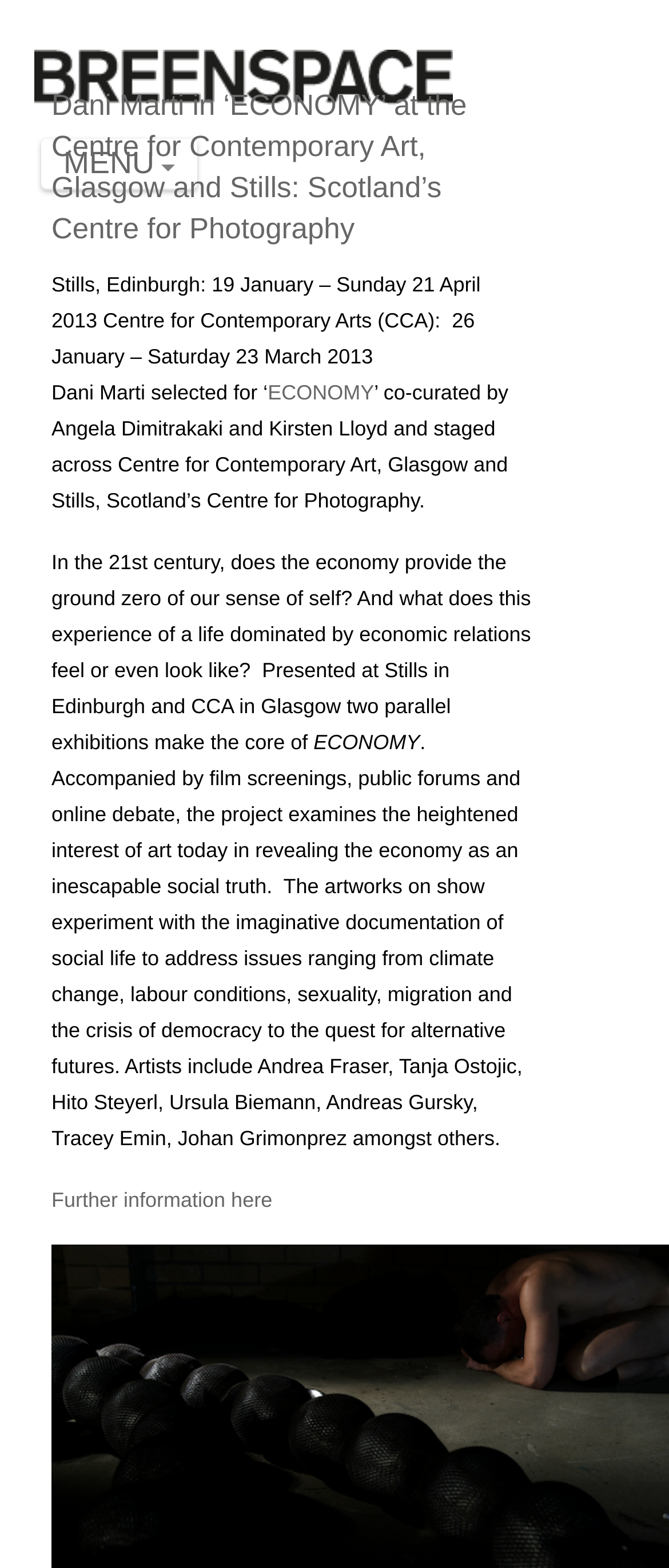Using the information in the image, give a comprehensive answer to the question: 
What is the theme of the exhibition?

The question can be answered by looking at the StaticText element which states 'does the economy provide the ground zero of our sense of self? And what does this experience of a life dominated by economic relations feel or even look like?'. This indicates that the exhibition explores the theme of the economy and its impact on society.